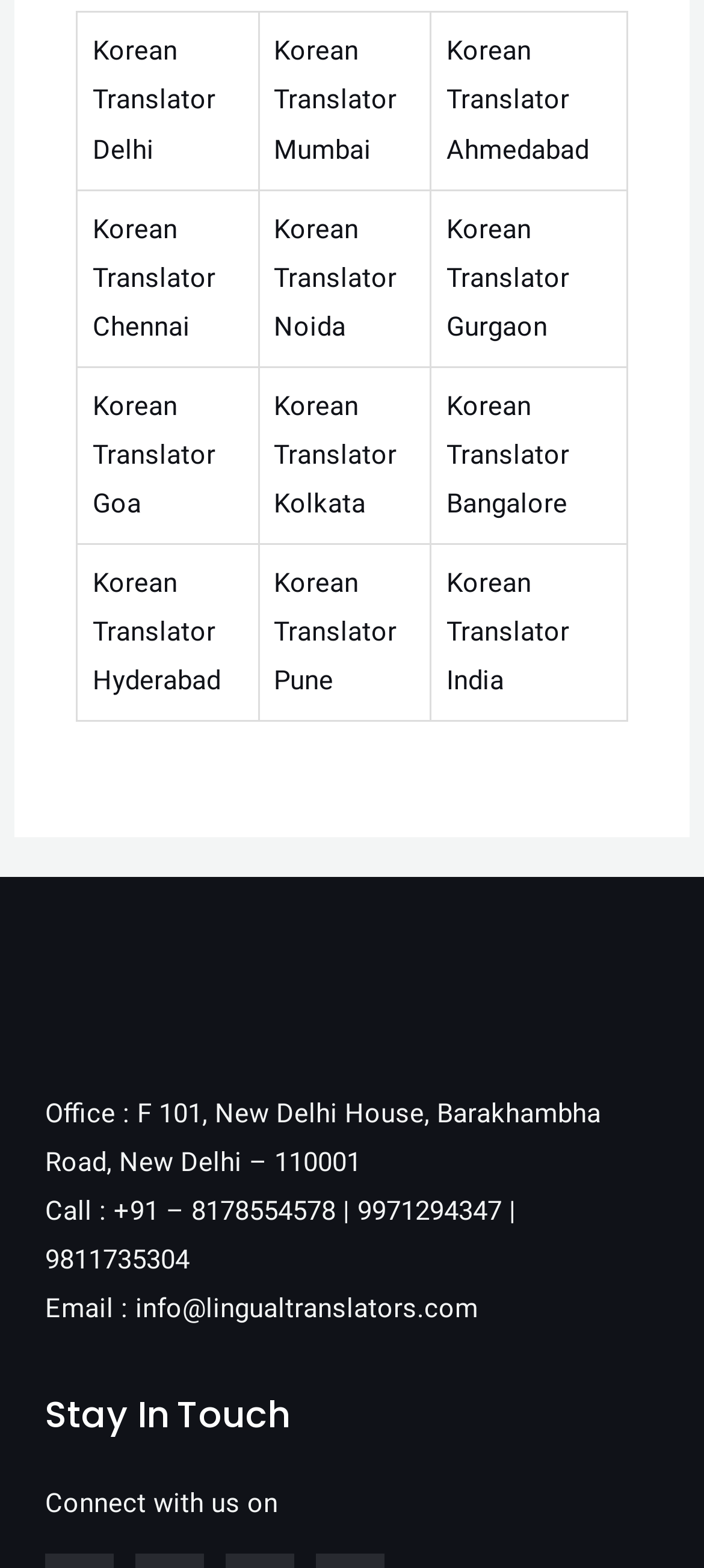What is the call-to-action in the footer?
Provide a fully detailed and comprehensive answer to the question.

I found the heading element with text 'Stay In Touch' in the footer section, which is a call-to-action to connect with the website or organization.